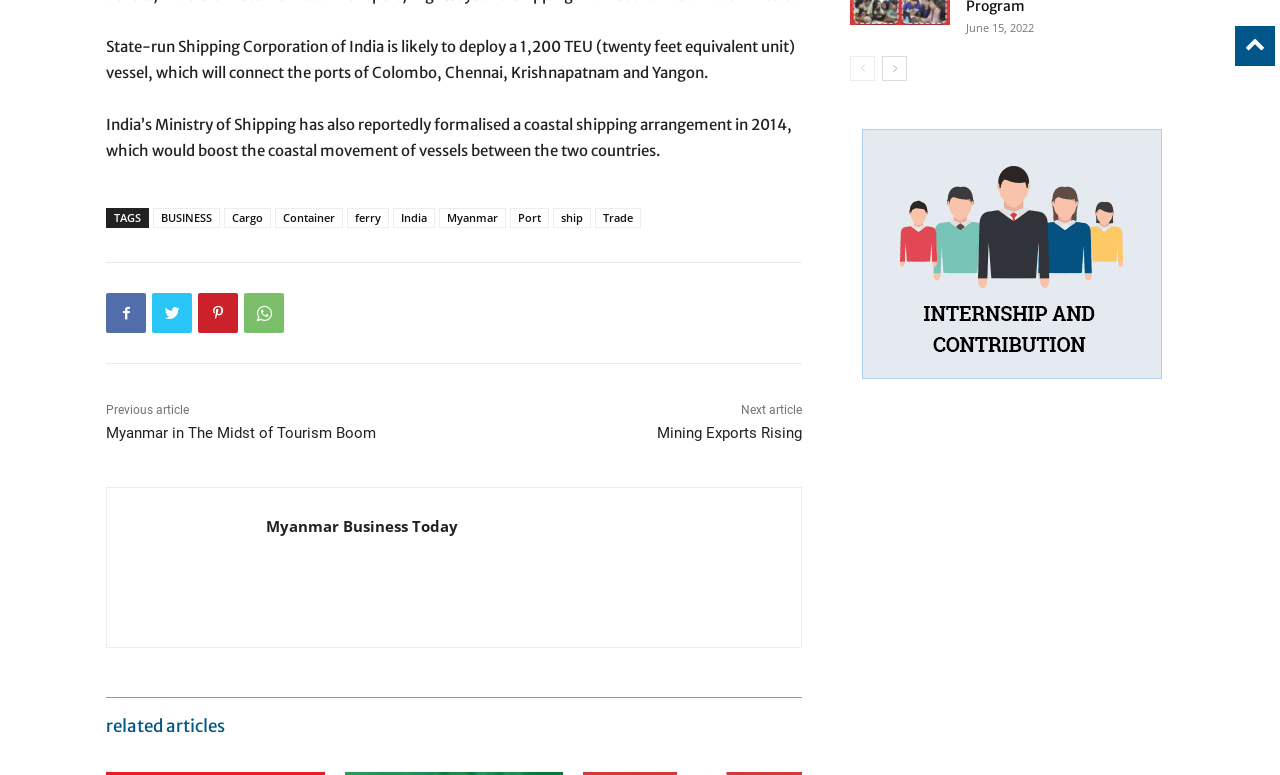What is the category of the article?
Based on the content of the image, thoroughly explain and answer the question.

The category of the article can be determined by looking at the links above the article, which include 'BUSINESS', 'Cargo', 'Container', and others.